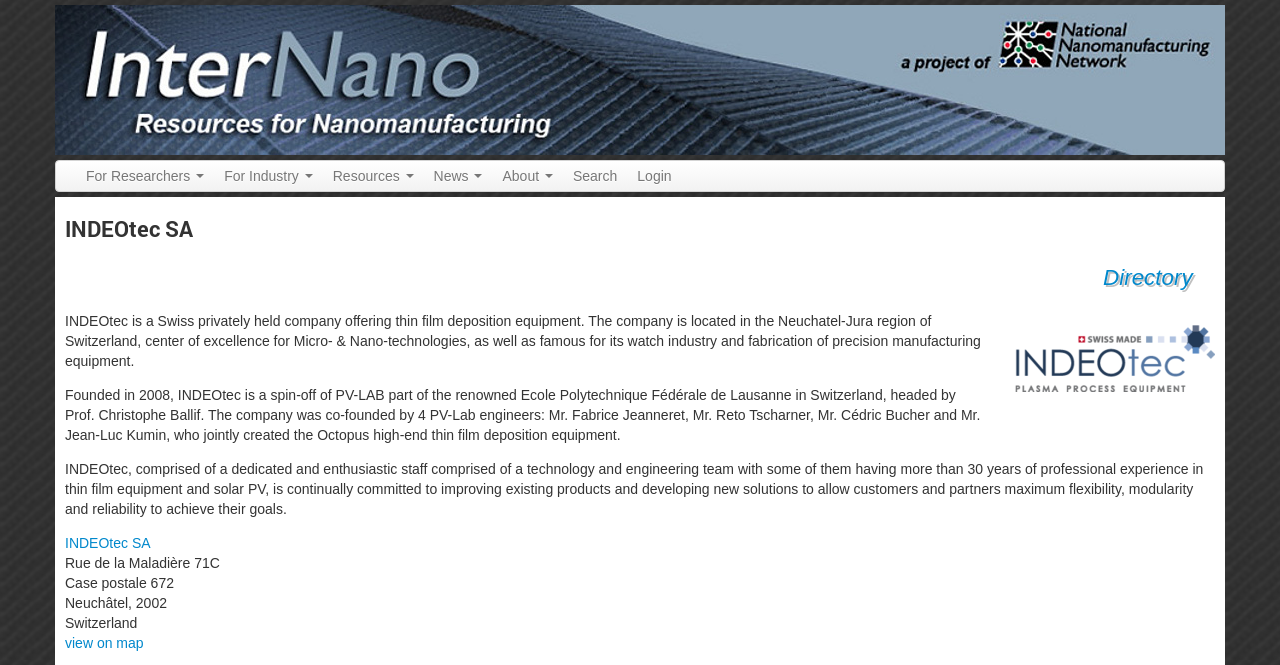Identify the bounding box coordinates of the part that should be clicked to carry out this instruction: "Search for something".

[0.44, 0.242, 0.49, 0.287]